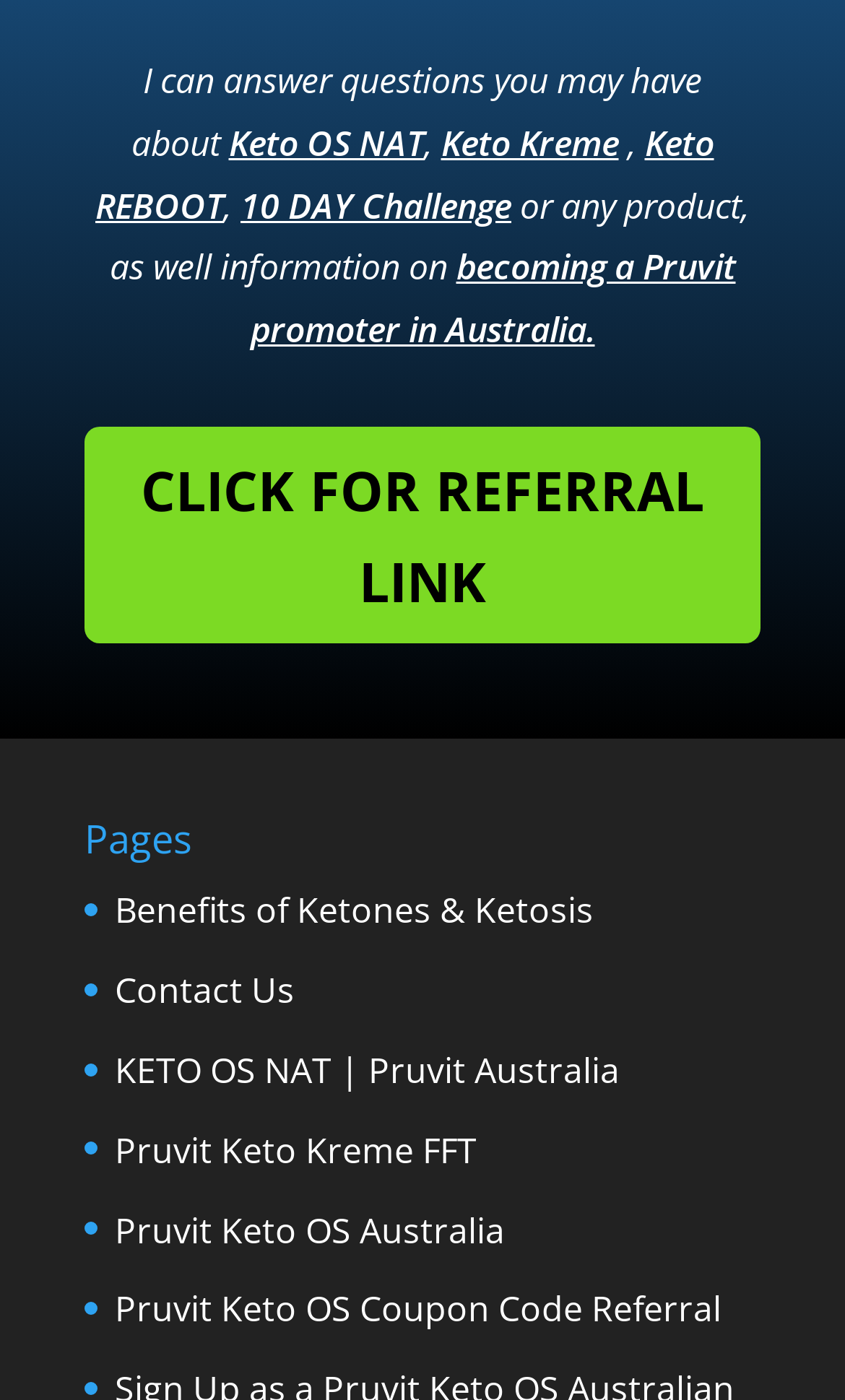Please determine the bounding box coordinates of the element's region to click in order to carry out the following instruction: "Learn about Benefits of Ketones & Ketosis". The coordinates should be four float numbers between 0 and 1, i.e., [left, top, right, bottom].

[0.136, 0.634, 0.703, 0.668]